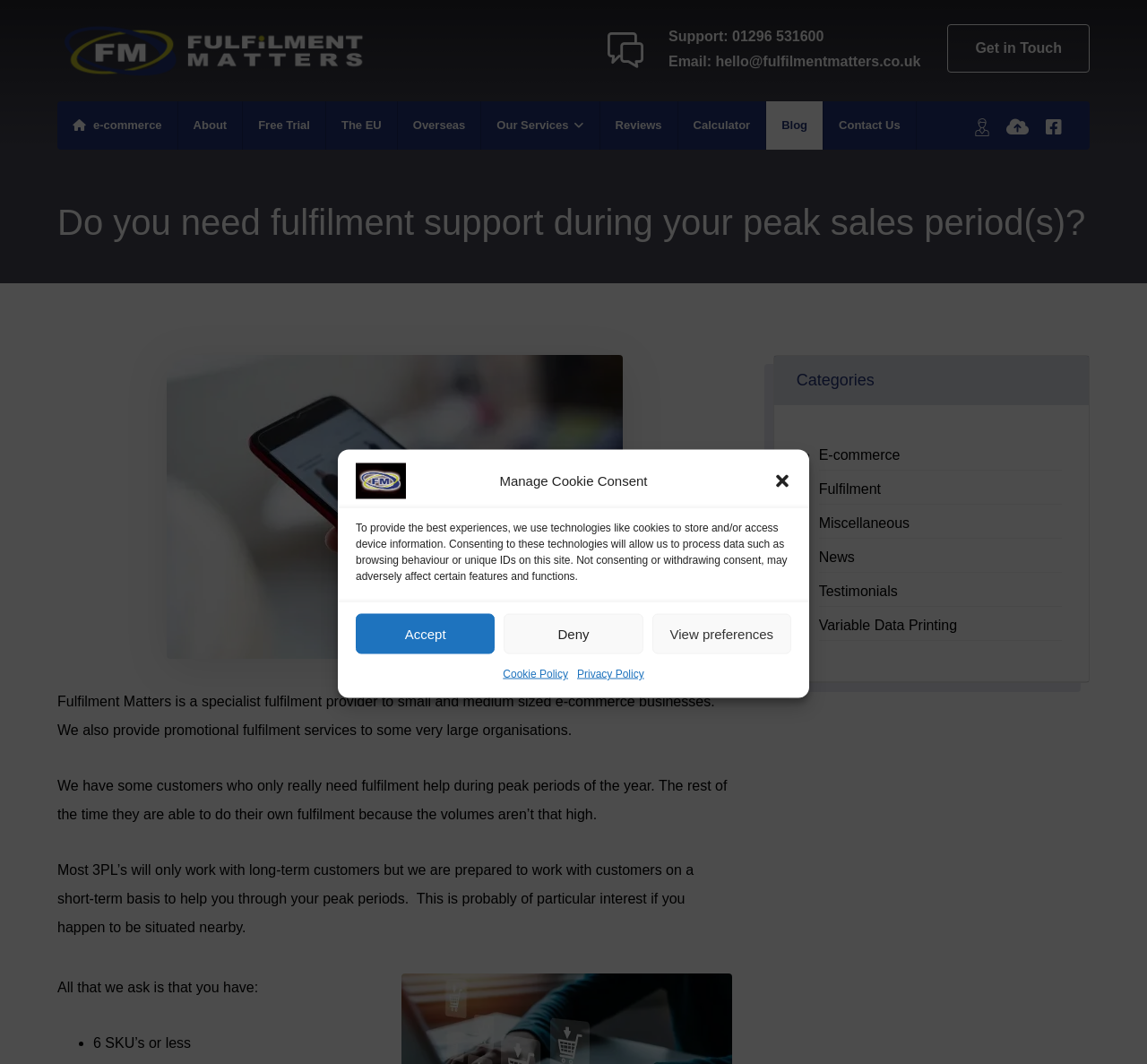Identify the bounding box coordinates of the area that should be clicked in order to complete the given instruction: "Click the 'Calculator' link". The bounding box coordinates should be four float numbers between 0 and 1, i.e., [left, top, right, bottom].

[0.591, 0.095, 0.668, 0.141]